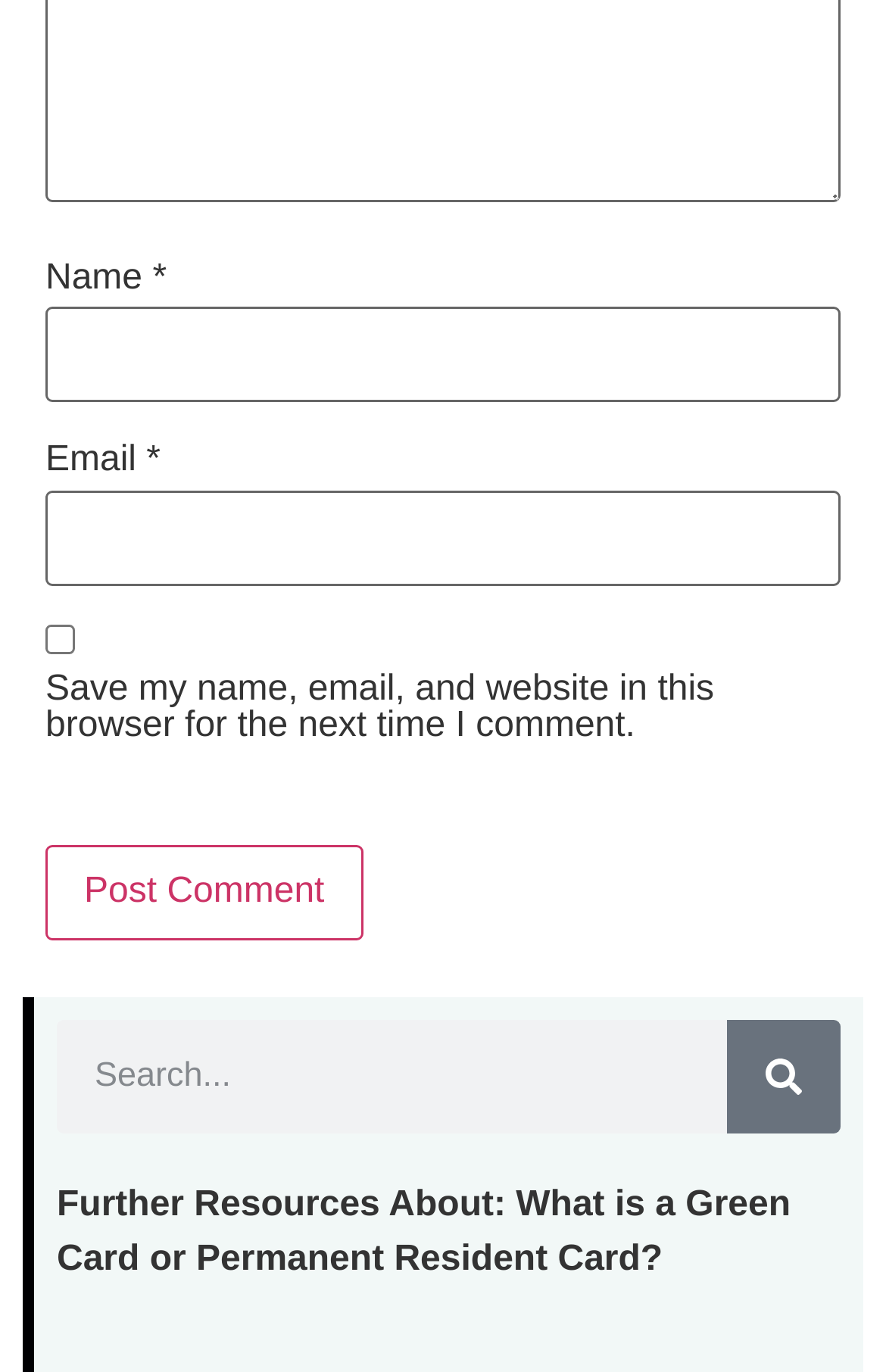Using the image as a reference, answer the following question in as much detail as possible:
What is the topic of the further resources section?

The StaticText 'Further Resources About: What is a Green Card or Permanent Resident Card?' with bounding box [0.064, 0.573, 0.938, 0.644] indicates that the further resources section is about Green Card or Permanent Resident Card.